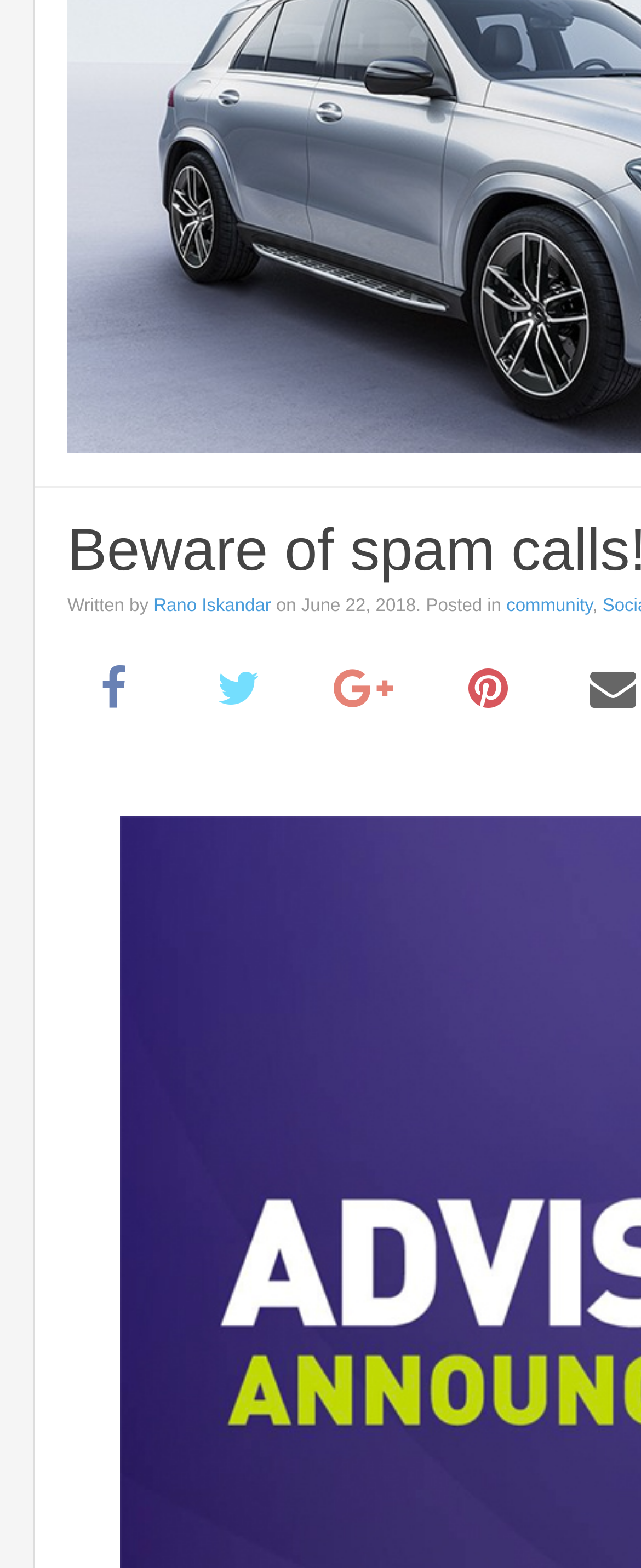Determine the bounding box for the described HTML element: "community". Ensure the coordinates are four float numbers between 0 and 1 in the format [left, top, right, bottom].

[0.79, 0.38, 0.924, 0.393]